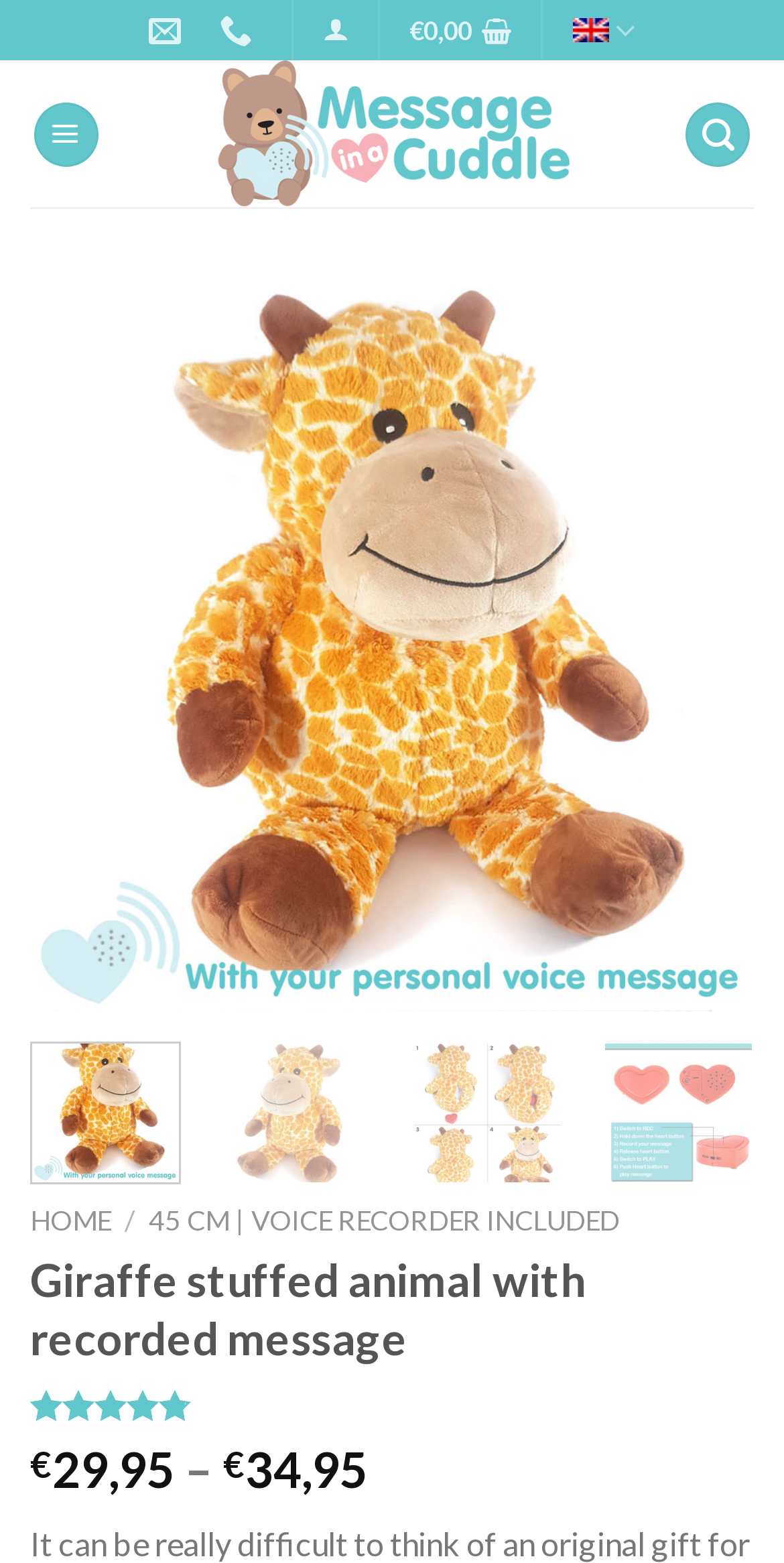Based on the description "title="+31 85 130 38 10"", find the bounding box of the specified UI element.

[0.281, 0.001, 0.335, 0.038]